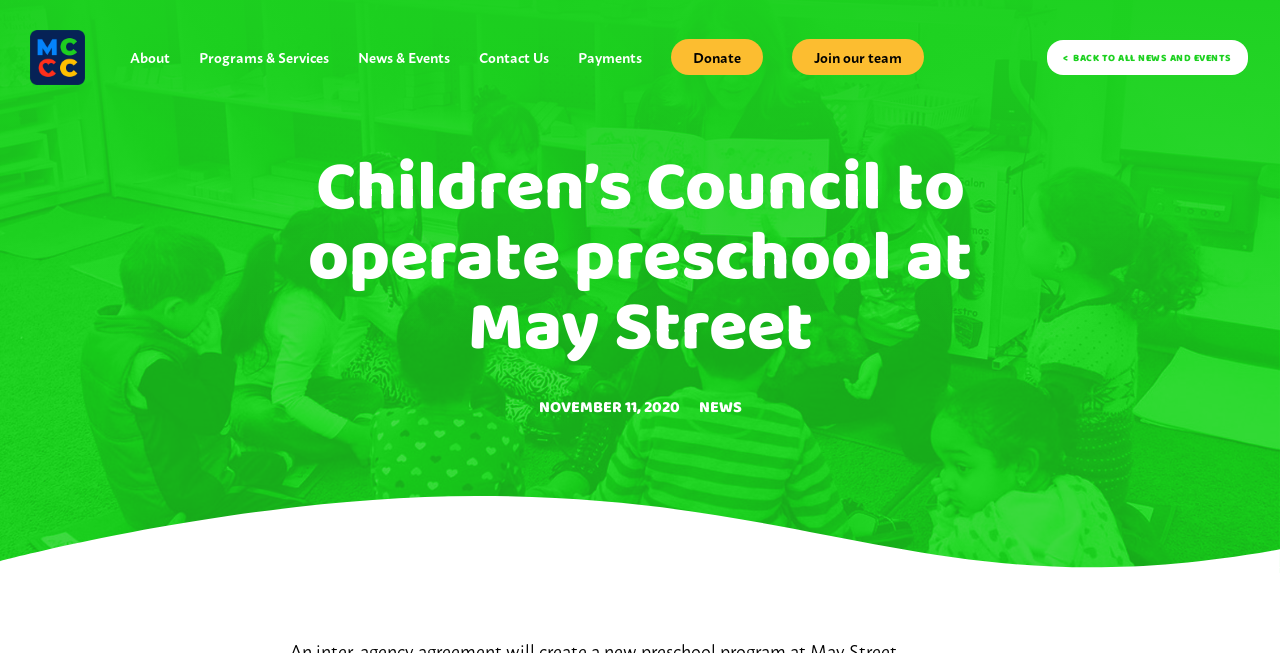Identify the bounding box coordinates for the element you need to click to achieve the following task: "Learn about the preschool program at May Street". The coordinates must be four float values ranging from 0 to 1, formatted as [left, top, right, bottom].

[0.227, 0.235, 0.773, 0.557]